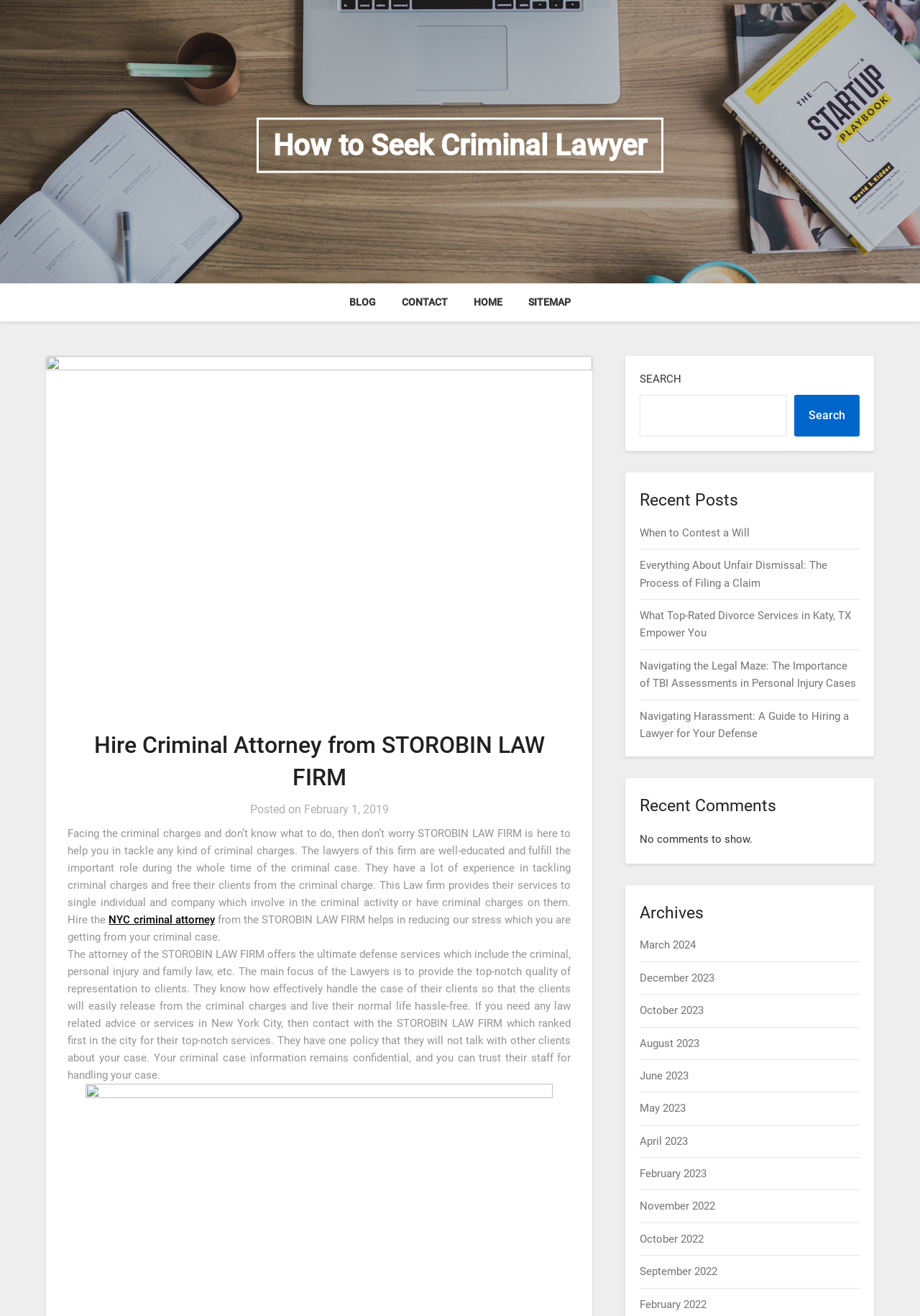Identify the bounding box for the UI element described as: "NYC criminal attorney". Ensure the coordinates are four float numbers between 0 and 1, formatted as [left, top, right, bottom].

[0.118, 0.694, 0.233, 0.704]